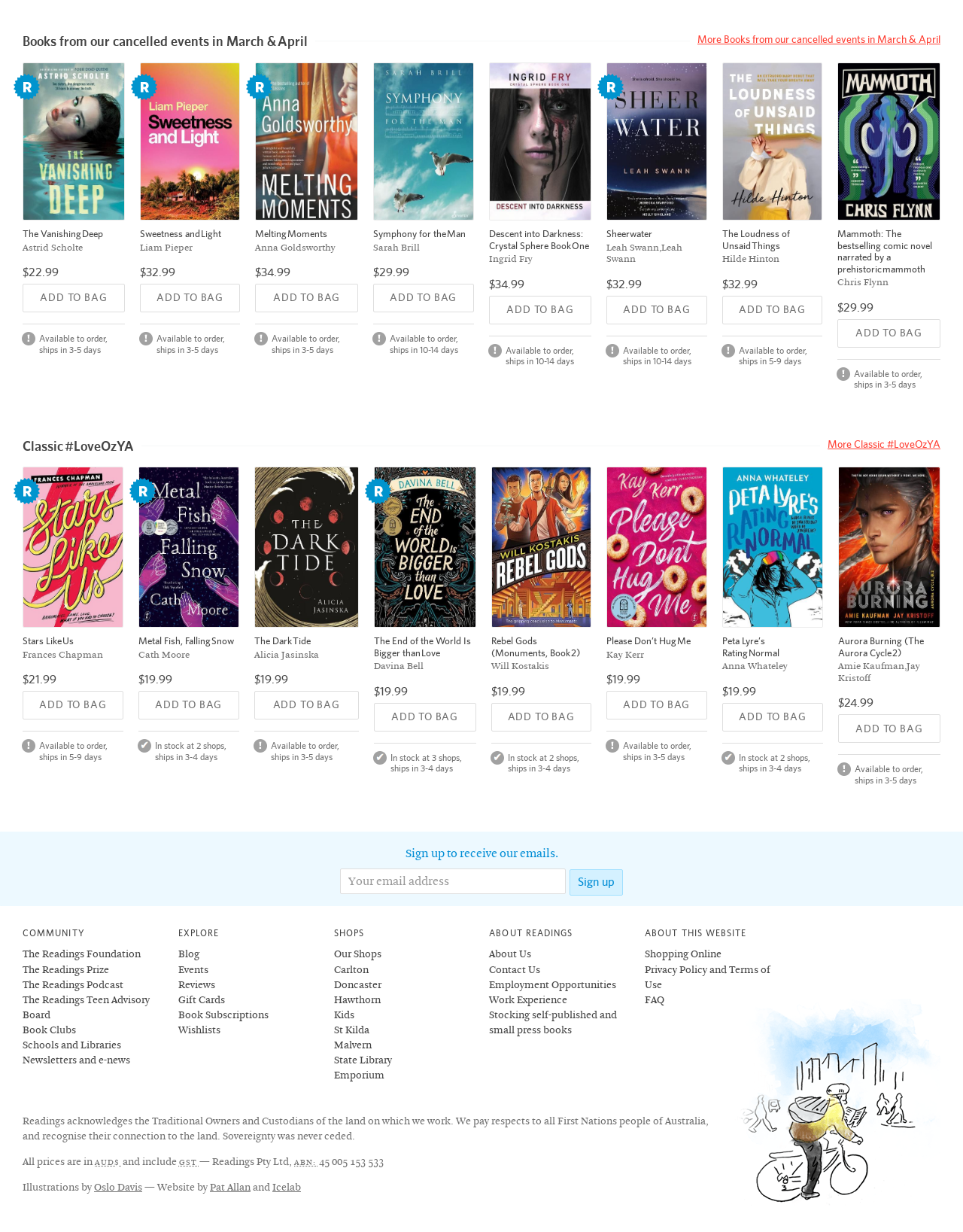Please identify the bounding box coordinates for the region that you need to click to follow this instruction: "Read review for 'Stars Like Us'".

[0.023, 0.379, 0.143, 0.625]